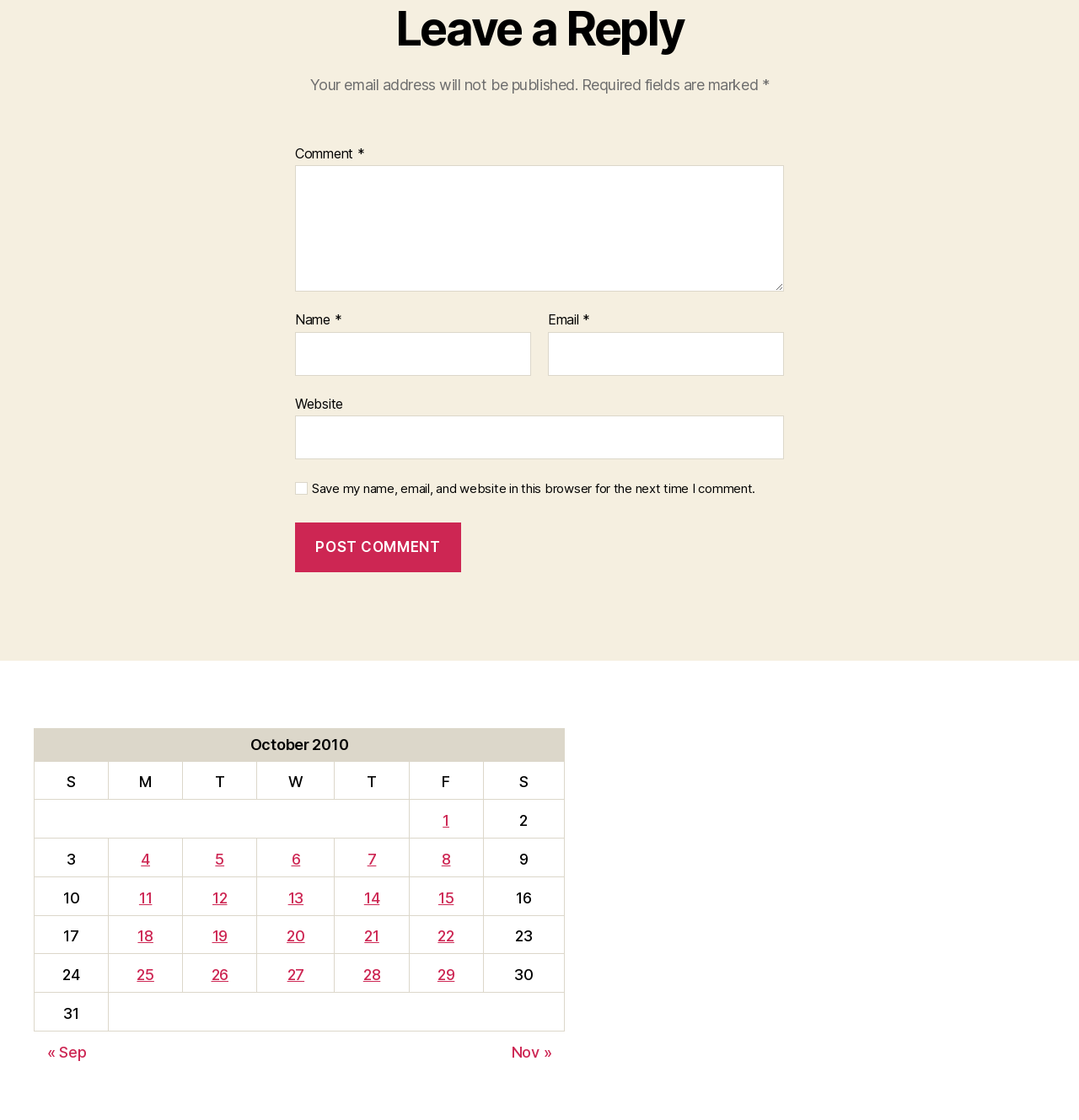Can you determine the bounding box coordinates of the area that needs to be clicked to fulfill the following instruction: "Post your comment"?

[0.273, 0.467, 0.427, 0.511]